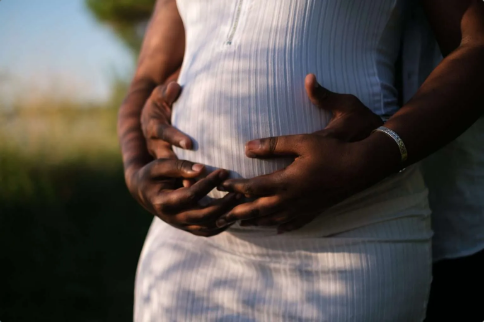Answer the following in one word or a short phrase: 
What is the significance of the partner's gesture?

Love and encouragement